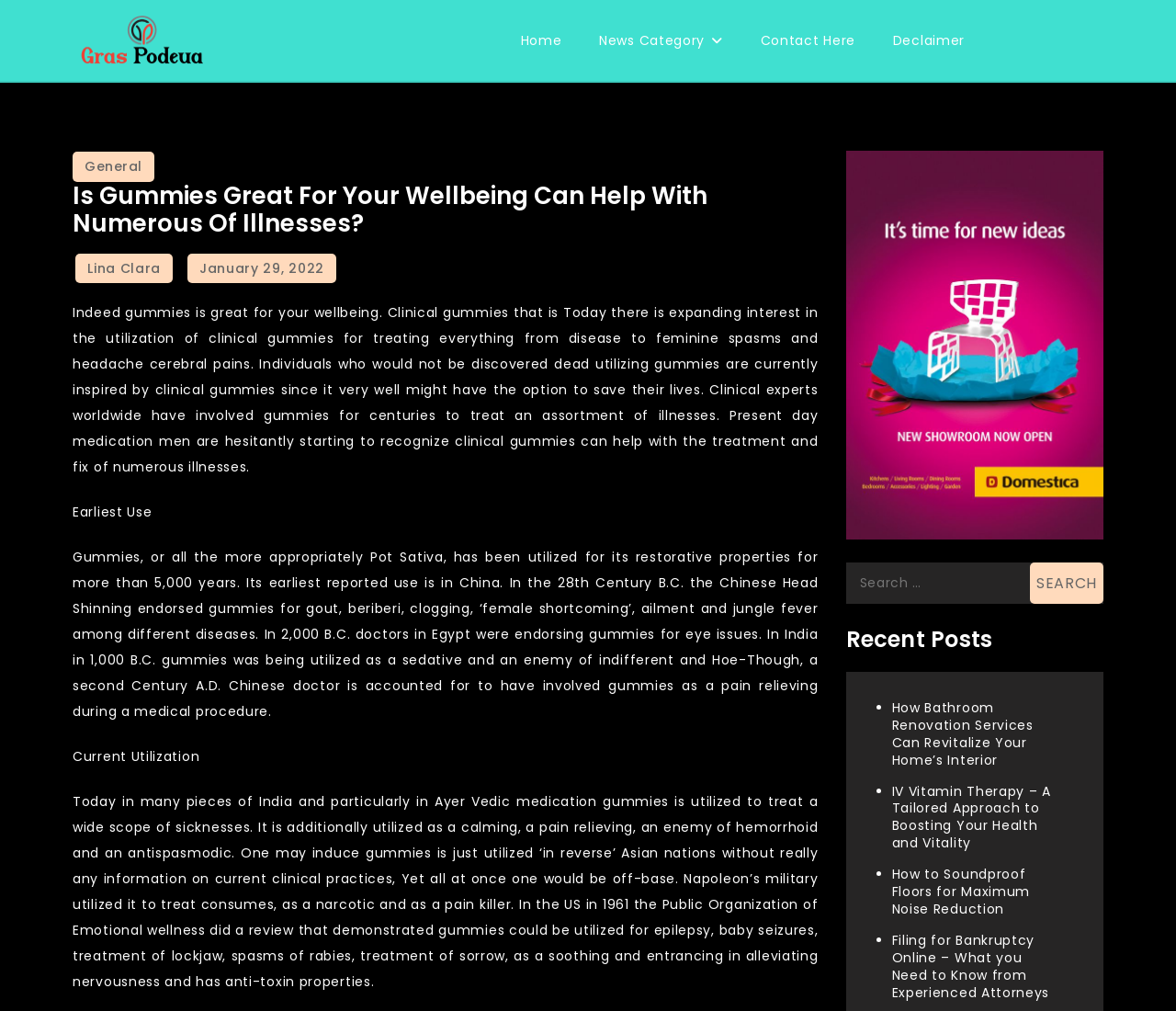Find the bounding box of the UI element described as: "parent_node: Search for: value="Search"". The bounding box coordinates should be given as four float values between 0 and 1, i.e., [left, top, right, bottom].

[0.876, 0.557, 0.938, 0.597]